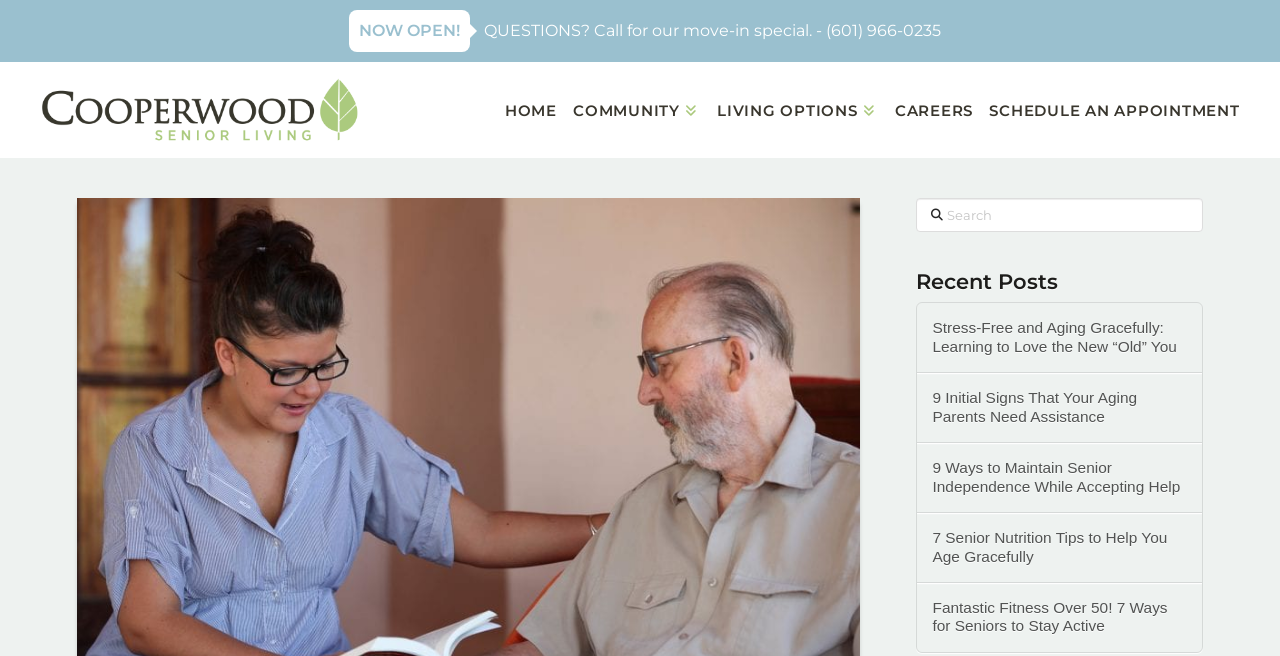Identify the bounding box coordinates of the area you need to click to perform the following instruction: "Read about 9 Ways to Maintain Senior Independence While Accepting Help".

[0.728, 0.7, 0.927, 0.756]